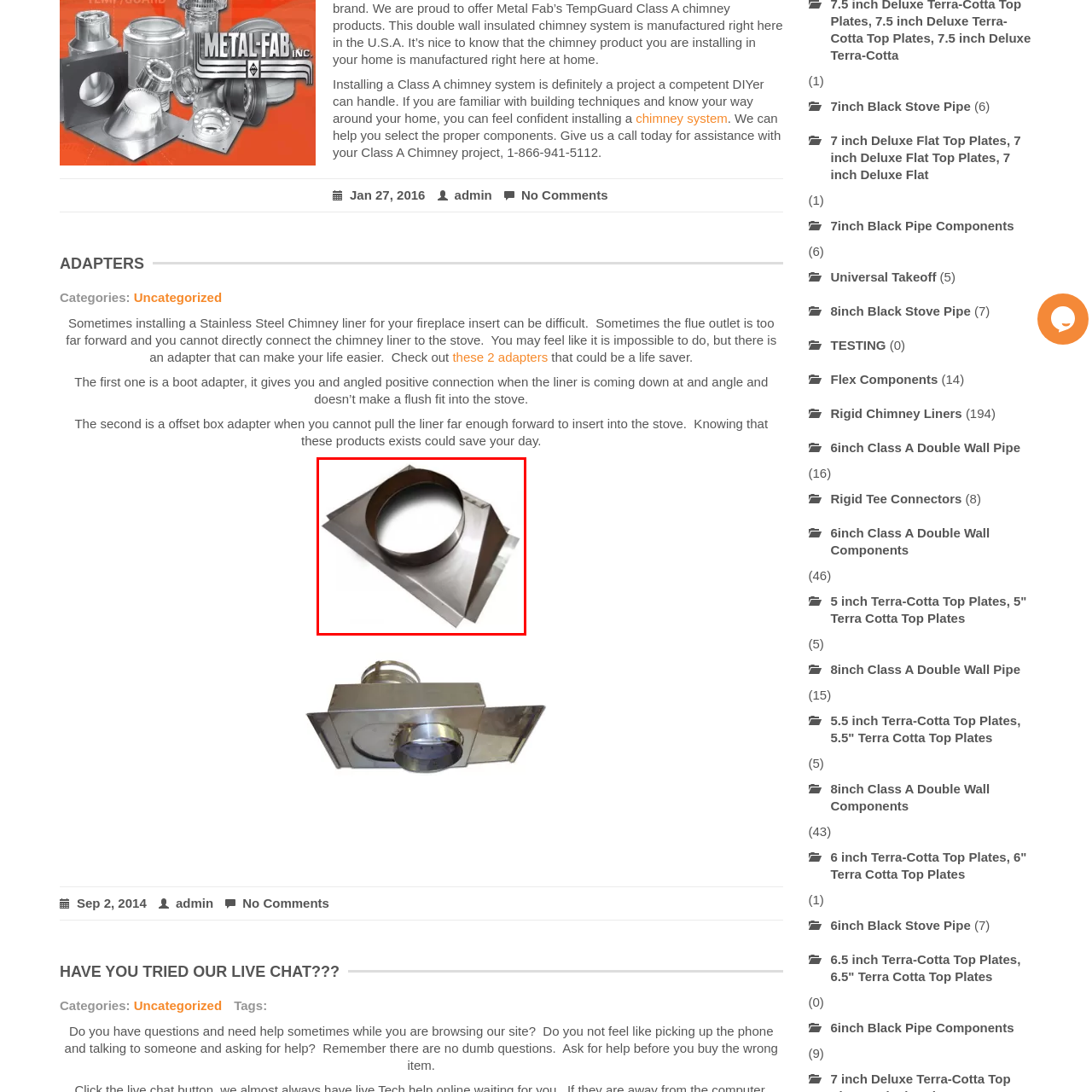Inspect the part framed by the grey rectangle, What is the purpose of the angled design of the boot? 
Reply with a single word or phrase.

to allow for an optimal fit